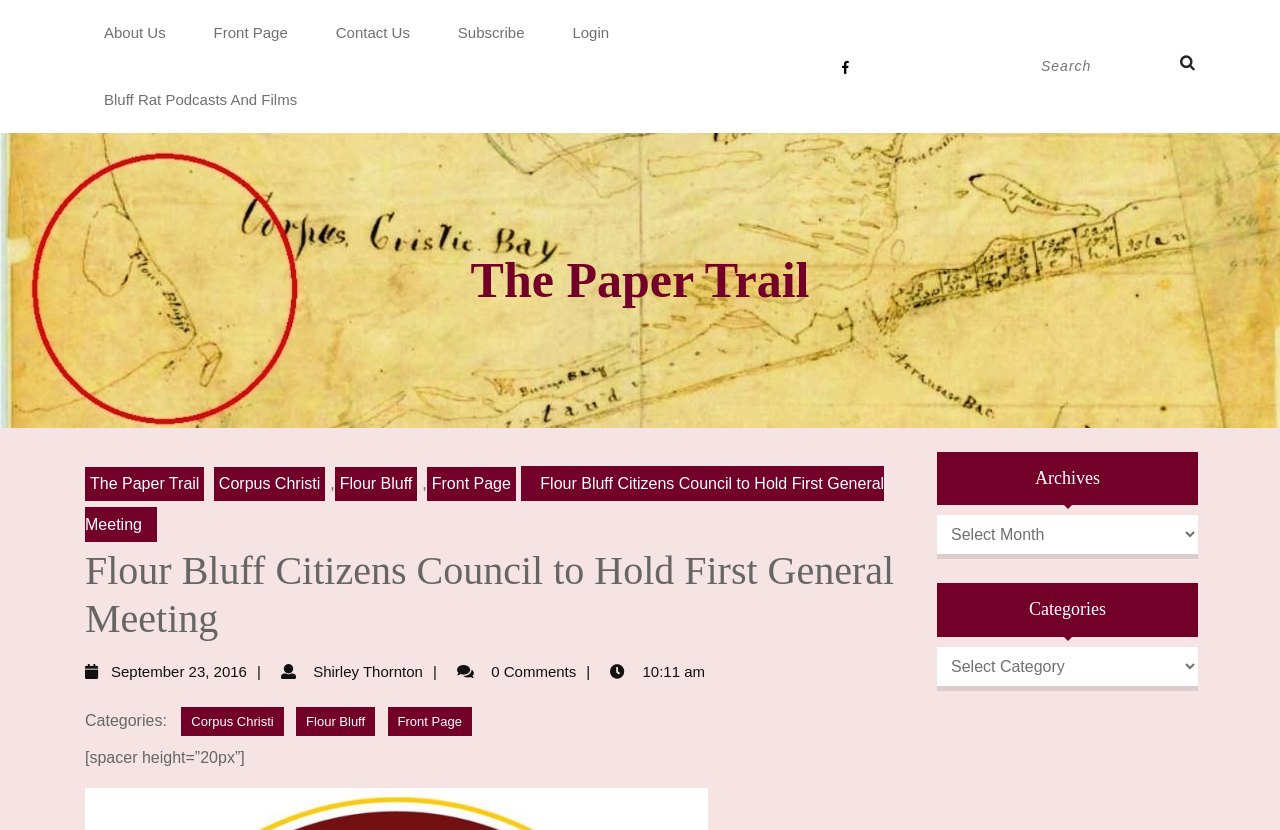Generate a comprehensive description of the webpage content.

The webpage is about the Flour Bluff Citizens Council, with a focus on their first general meeting. At the top, there is a navigation menu with links to "About Us", "Front Page", "Contact Us", "Subscribe", and "Login". Below the navigation menu, there is a Facebook icon and a search bar with a "Search" button.

In the main content area, there is a heading that reads "Flour Bluff Citizens Council to Hold First General Meeting". Below the heading, there is a paragraph of text that is not explicitly stated, but it appears to be an article about the meeting. The article is attributed to Shirley Thornton and is dated September 23, 2016. There are no comments on the article.

To the right of the main content area, there are two complementary sections. The top section has a heading that reads "Archives" and a dropdown menu with archive options. The bottom section has a heading that reads "Categories" and a dropdown menu with category options.

At the bottom of the page, there is a link to "The Paper Trail" and a series of links to related topics, including "Corpus Christi", "Flour Bluff", and "Front Page".